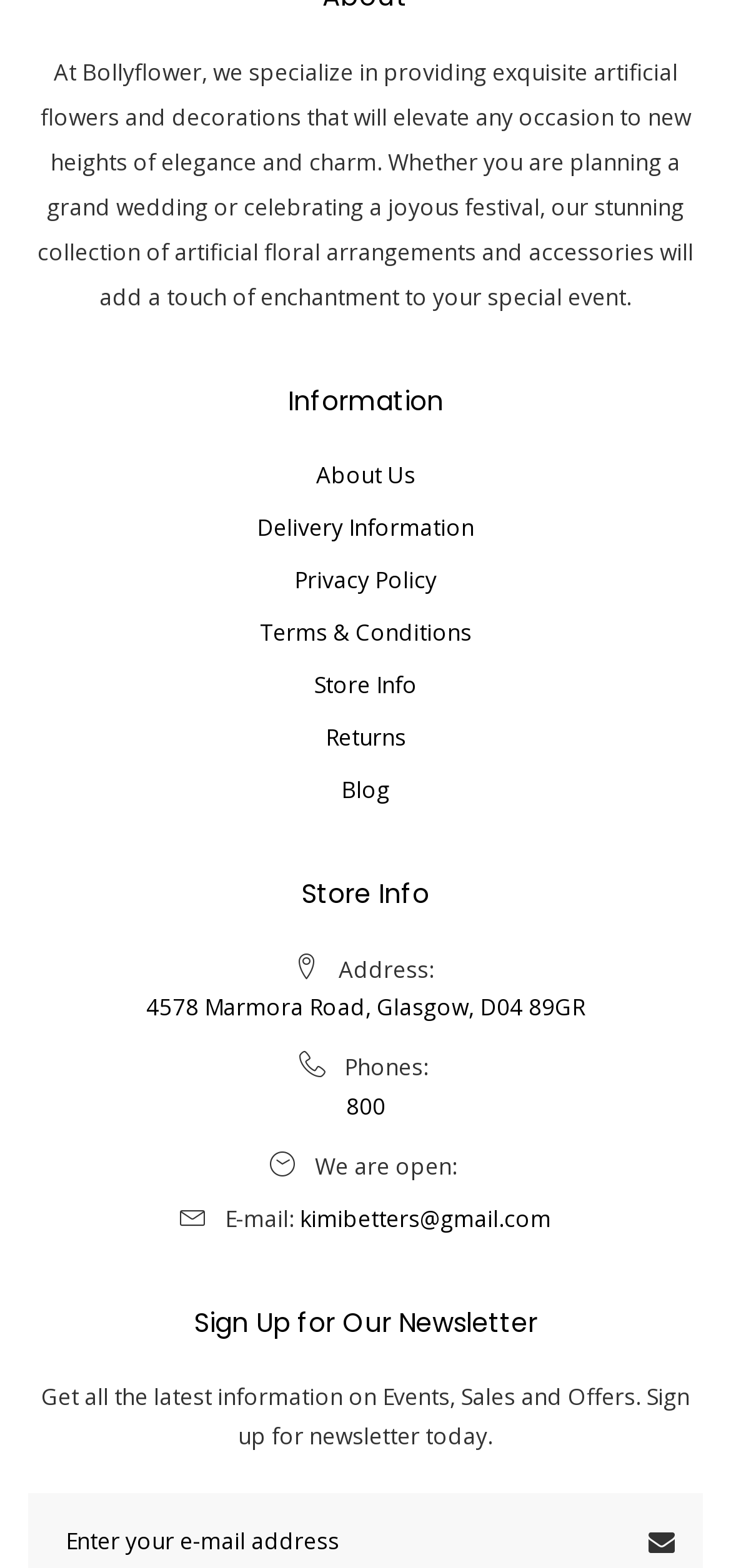Determine the bounding box of the UI element mentioned here: "Returns". The coordinates must be in the format [left, top, right, bottom] with values ranging from 0 to 1.

[0.445, 0.457, 0.555, 0.486]